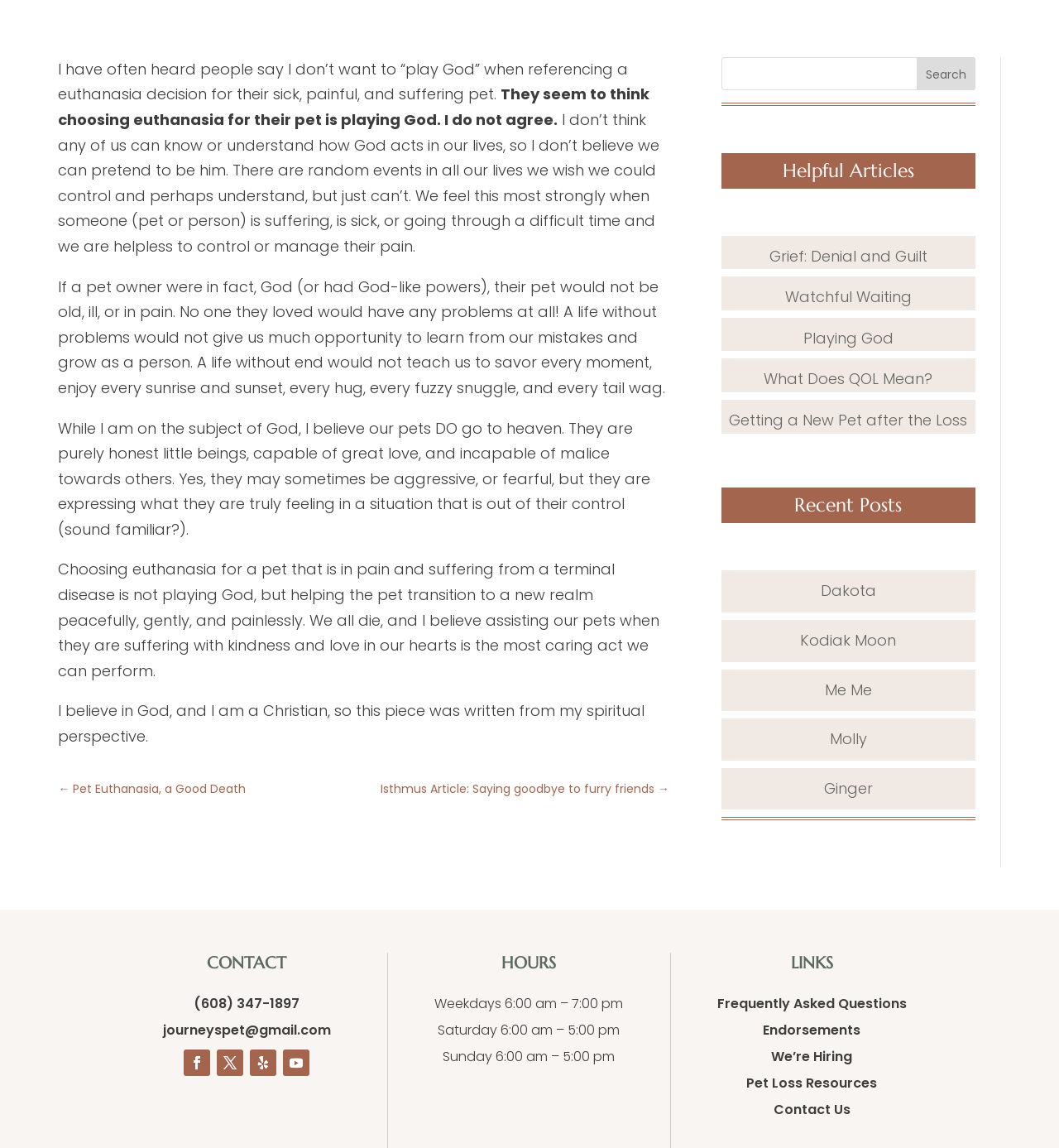Determine the bounding box coordinates for the UI element matching this description: "Endorsements".

[0.721, 0.889, 0.813, 0.905]